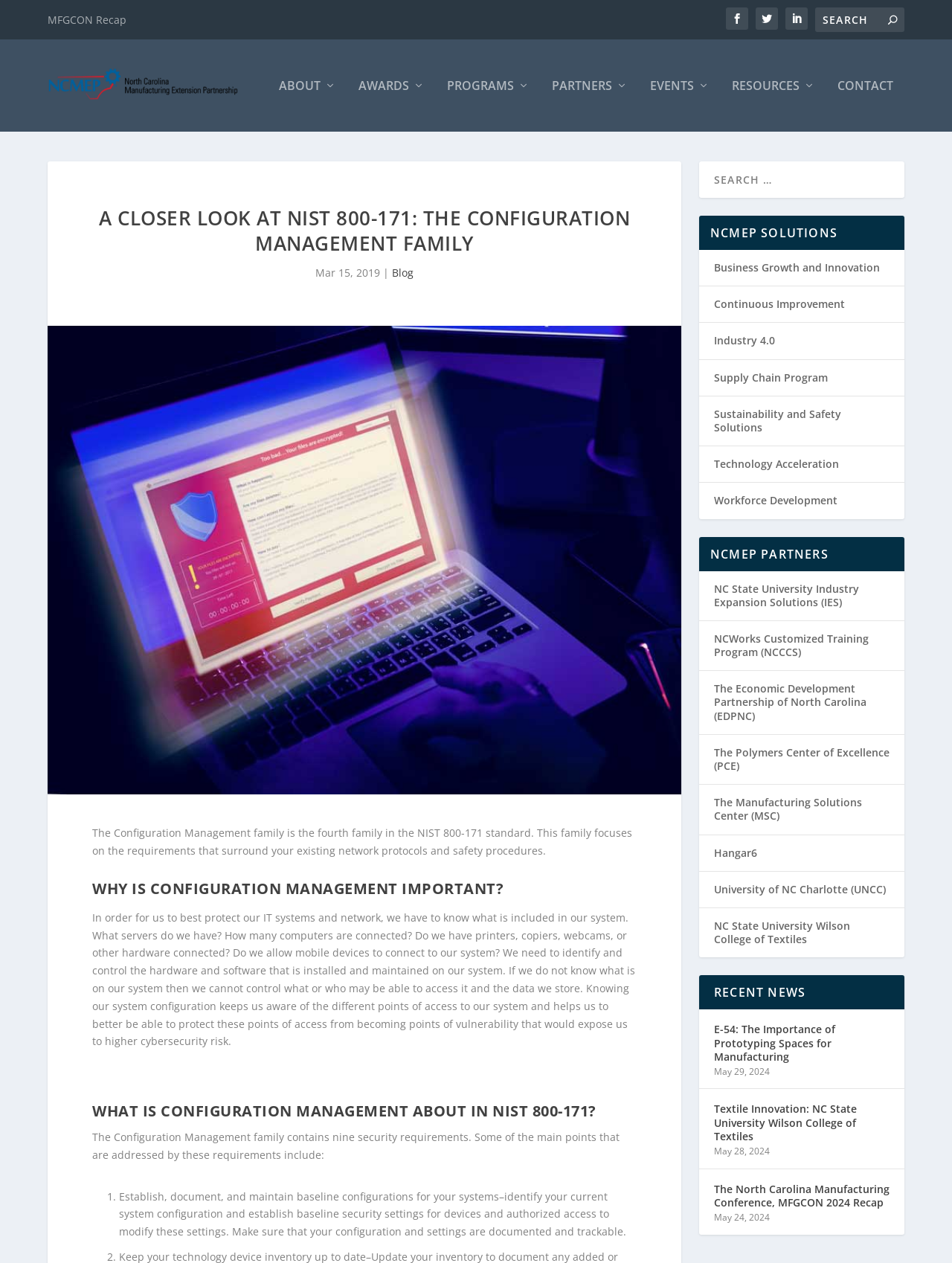Identify the bounding box coordinates for the region of the element that should be clicked to carry out the instruction: "Read the blog post". The bounding box coordinates should be four float numbers between 0 and 1, i.e., [left, top, right, bottom].

[0.412, 0.21, 0.434, 0.221]